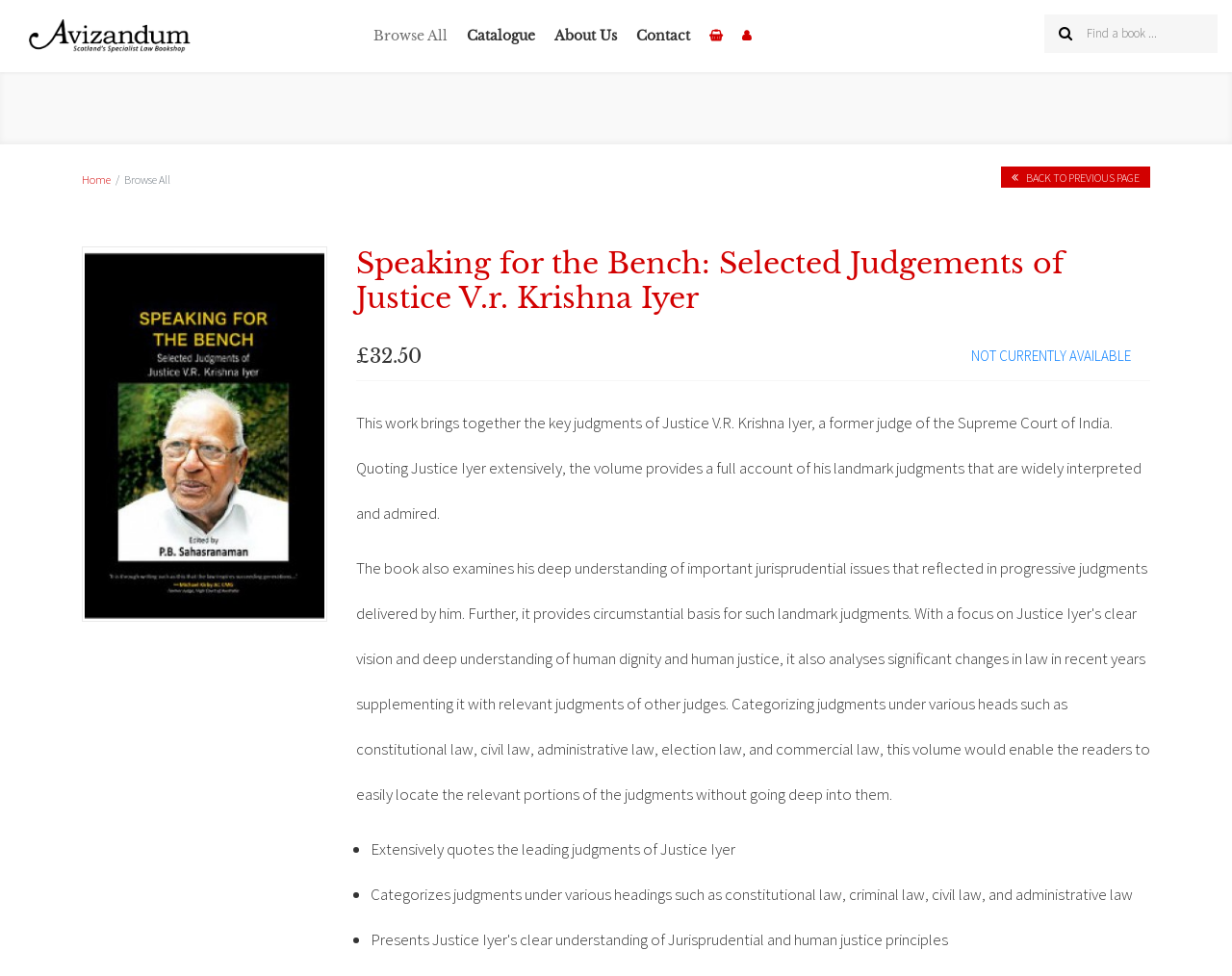Determine the title of the webpage and give its text content.

Speaking for the Bench: Selected Judgements of Justice V.r. Krishna Iyer